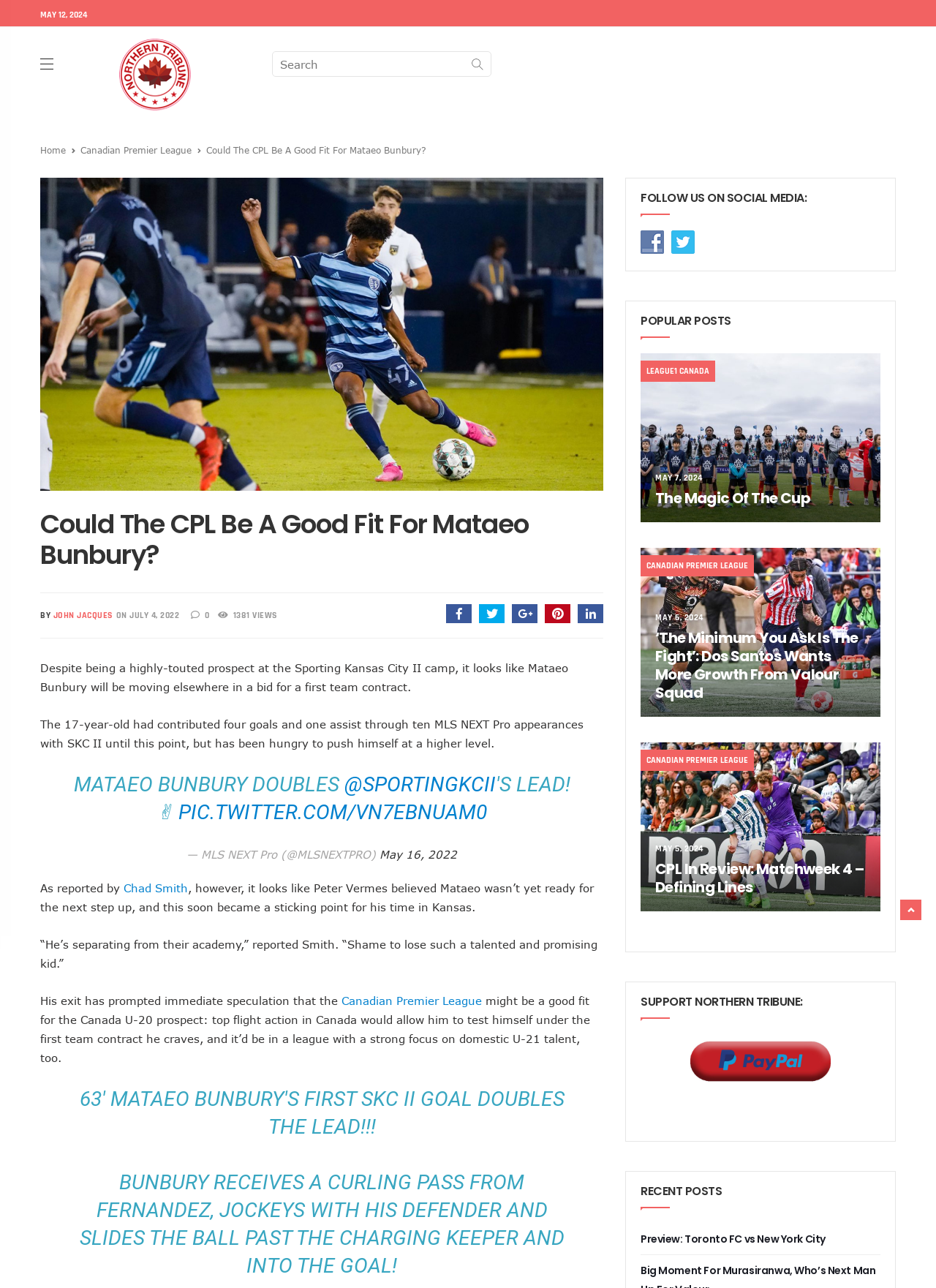Identify and extract the main heading from the webpage.

Could The CPL Be A Good Fit For Mataeo Bunbury?